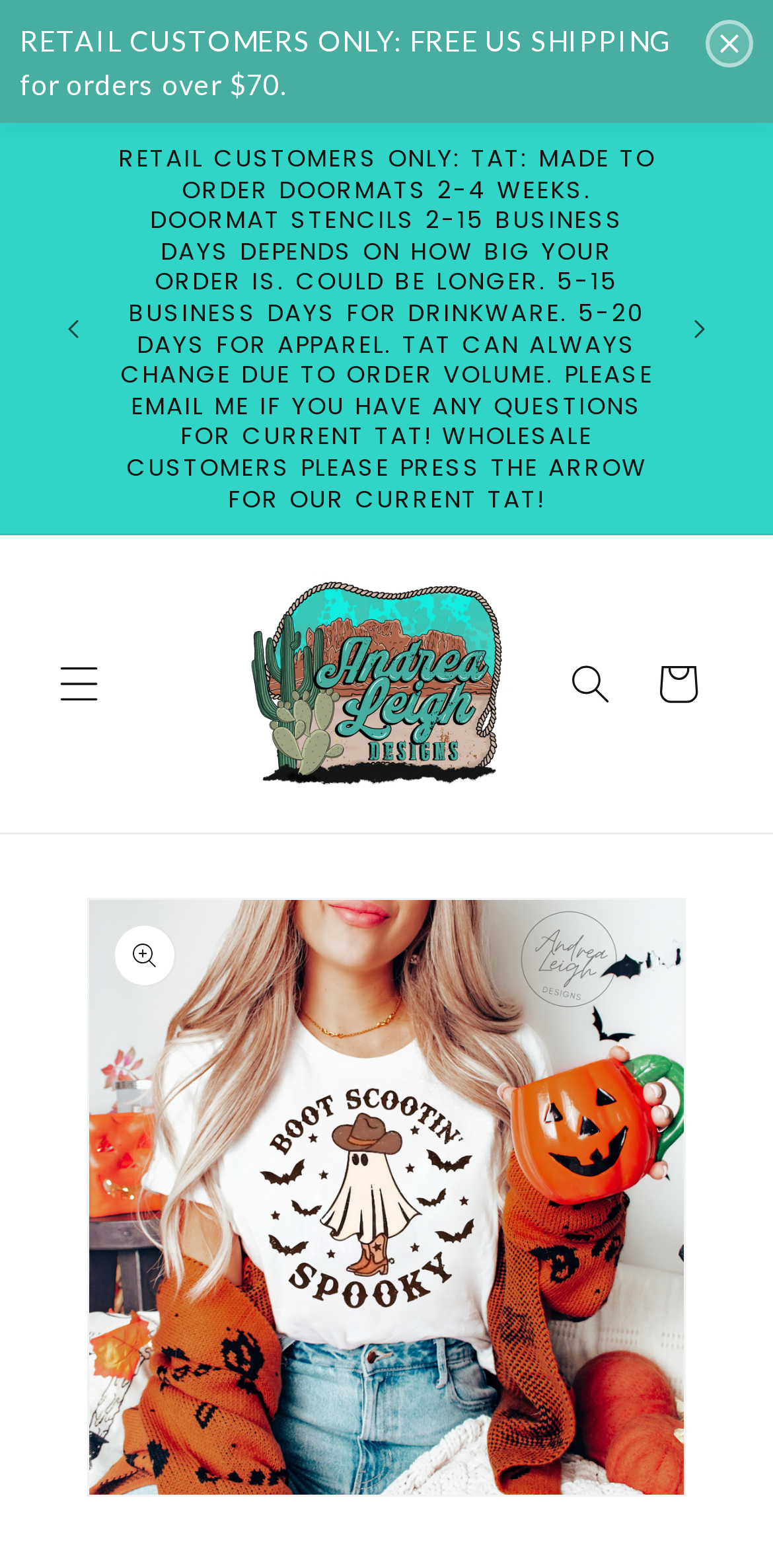Identify and provide the bounding box coordinates of the UI element described: "parent_node: Cart". The coordinates should be formatted as [left, top, right, bottom], with each number being a float between 0 and 1.

[0.287, 0.354, 0.708, 0.519]